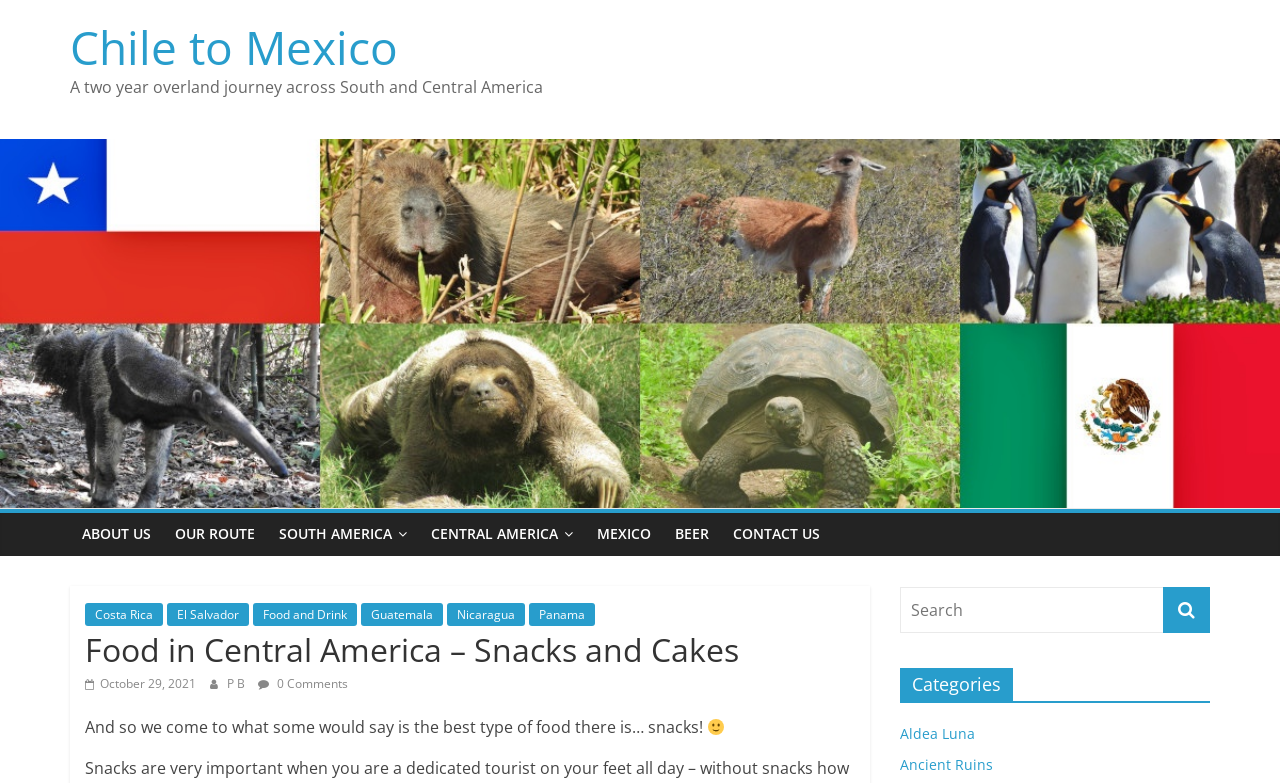Extract the bounding box coordinates for the UI element described by the text: "October 29, 2021October 23, 2021". The coordinates should be in the form of [left, top, right, bottom] with values between 0 and 1.

[0.066, 0.862, 0.153, 0.883]